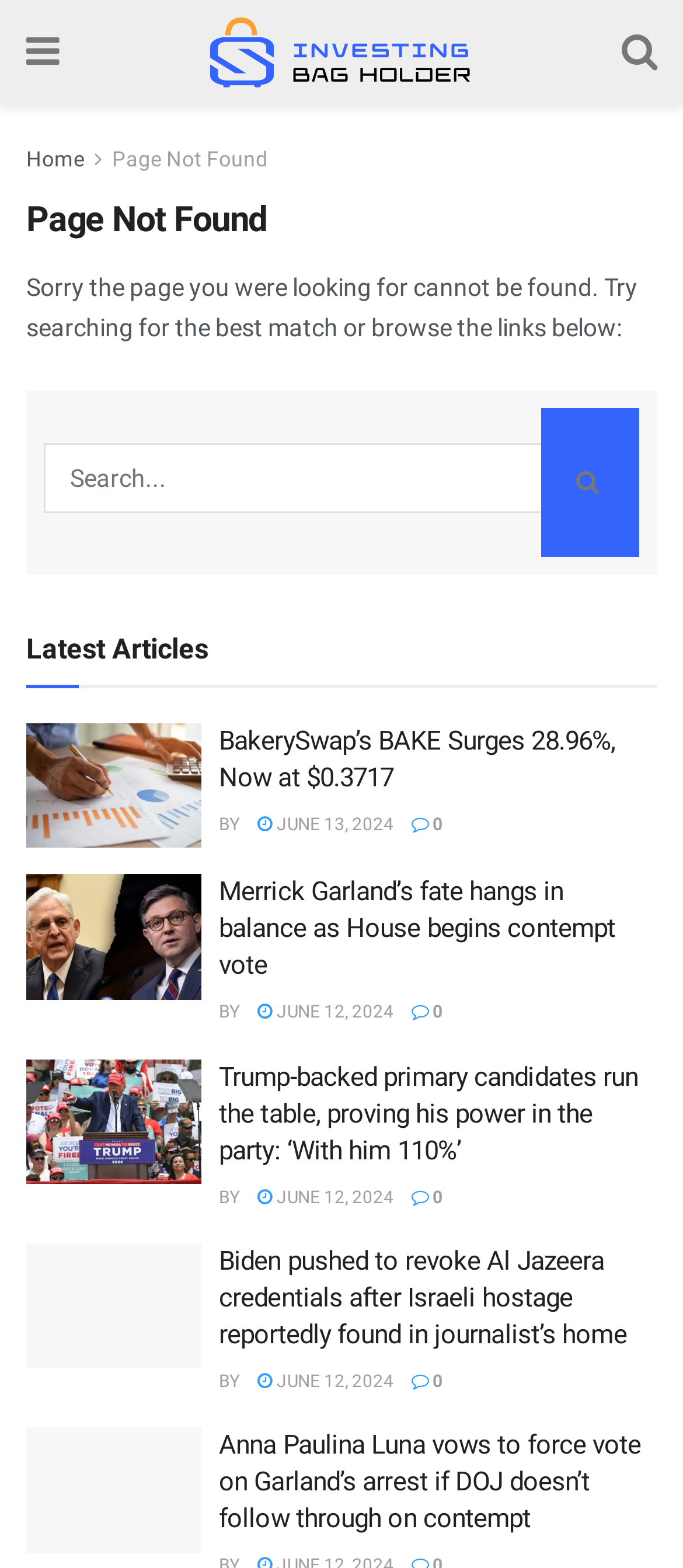Please specify the coordinates of the bounding box for the element that should be clicked to carry out this instruction: "Go to Home page". The coordinates must be four float numbers between 0 and 1, formatted as [left, top, right, bottom].

[0.038, 0.094, 0.123, 0.109]